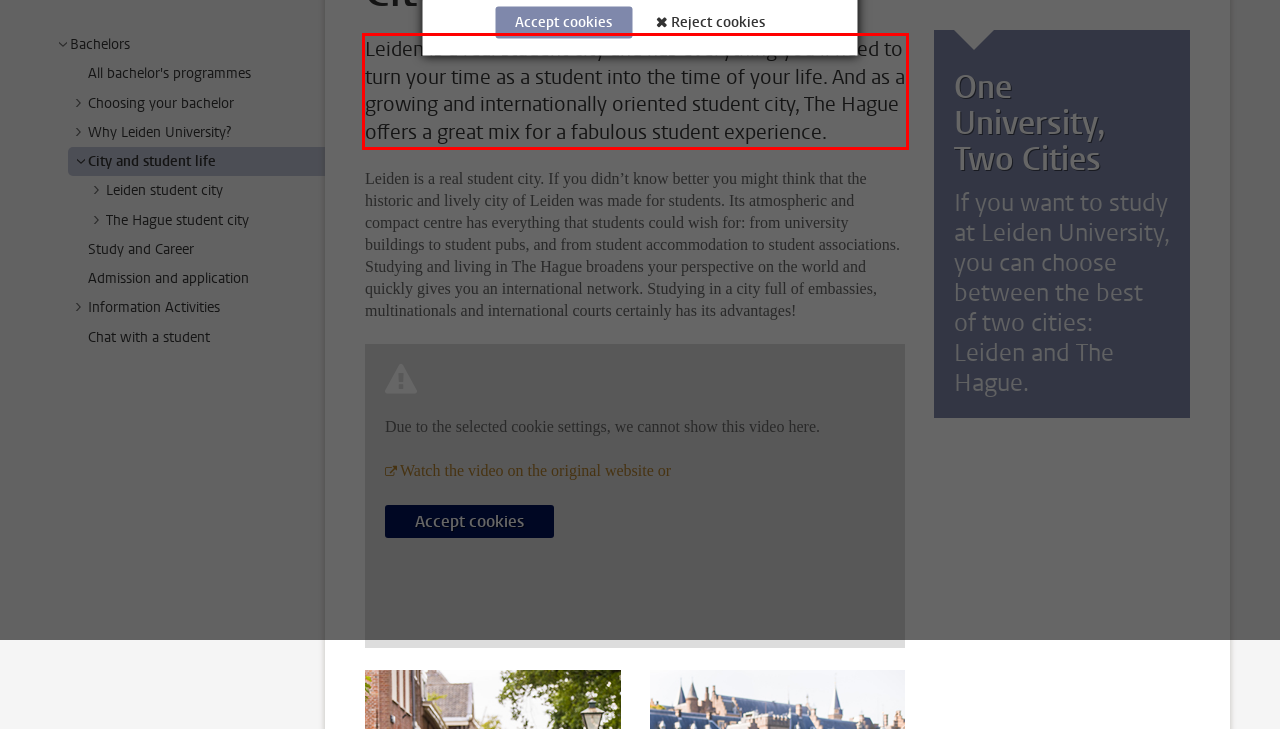Given the screenshot of the webpage, identify the red bounding box, and recognize the text content inside that red bounding box.

Leiden is a real student city and has everything you’ll need to turn your time as a student into the time of your life. And as a growing and internationally oriented student city, The Hague offers a great mix for a fabulous student experience.